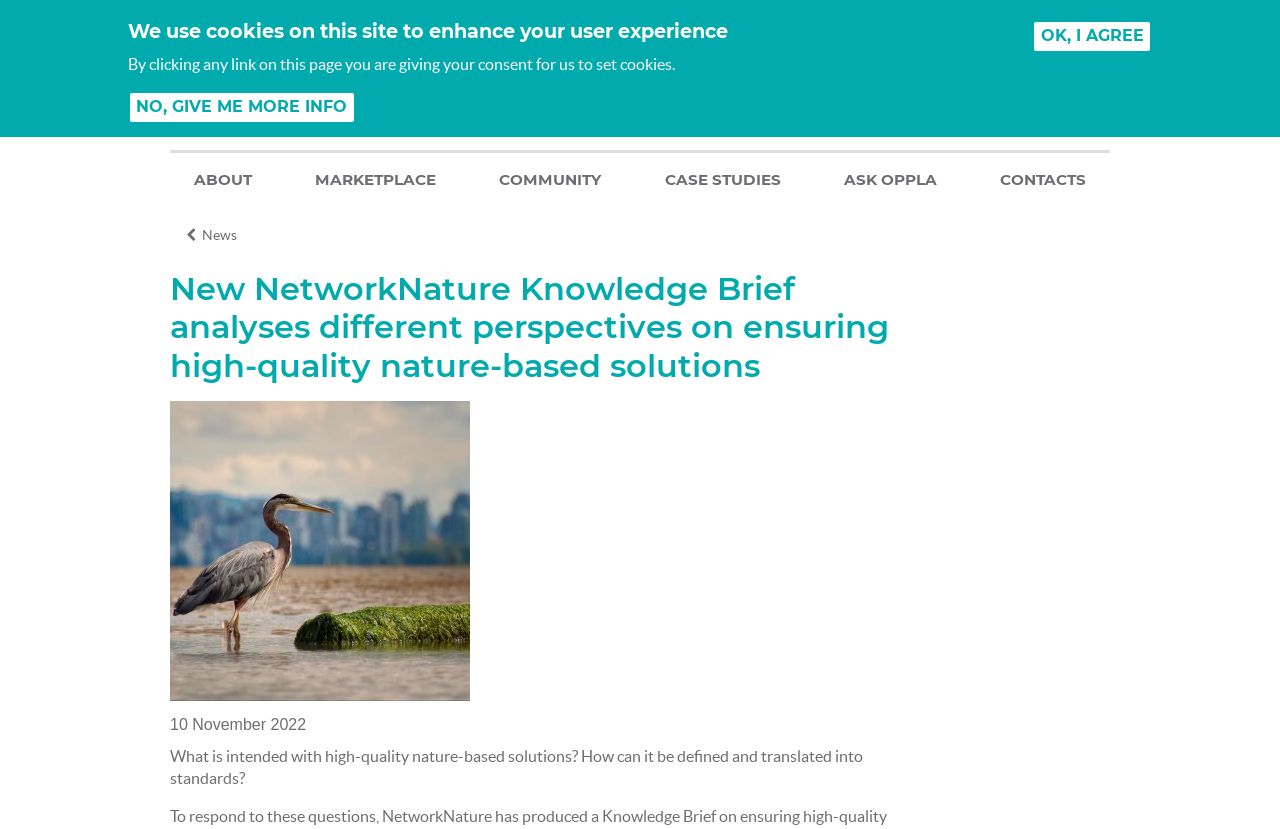Identify the bounding box coordinates of the region that should be clicked to execute the following instruction: "Read the knowledge brief".

[0.133, 0.325, 0.72, 0.464]